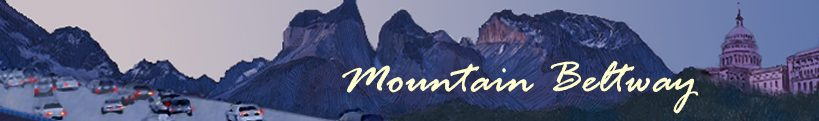Describe every aspect of the image in depth.

The image features a visually striking header for the "Mountain Beltway" blog, showcasing a scenic backdrop of majestic mountains bathed in soft twilight hues. In the foreground, a busy highway is depicted, filled with cars that seem to be in motion. The composition evokes a sense of adventure and exploration. Overlaying this captivating landscape is the blog title "Mountain Beltway," elegantly scripted, conveying a thoughtful connection between nature, travel, and the sharing of knowledge, particularly in the context of the Earth and space sciences. This imagery sets the tone for an engaging exploration of geological topics and insights, appealing to enthusiasts and the broader community interested in these fields.